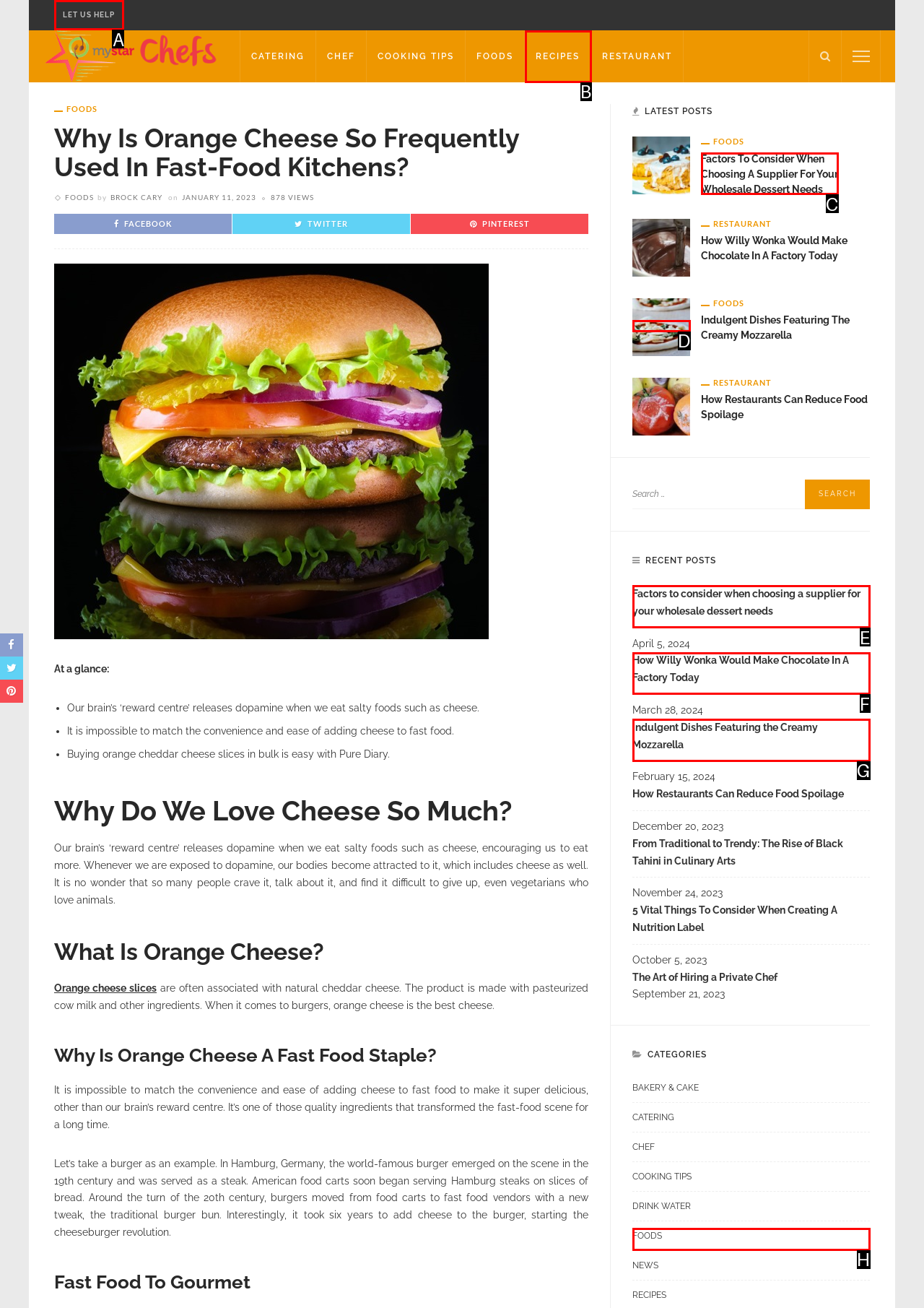Select the letter of the UI element that matches this task: Click on the 'LET US HELP' link
Provide the answer as the letter of the correct choice.

A